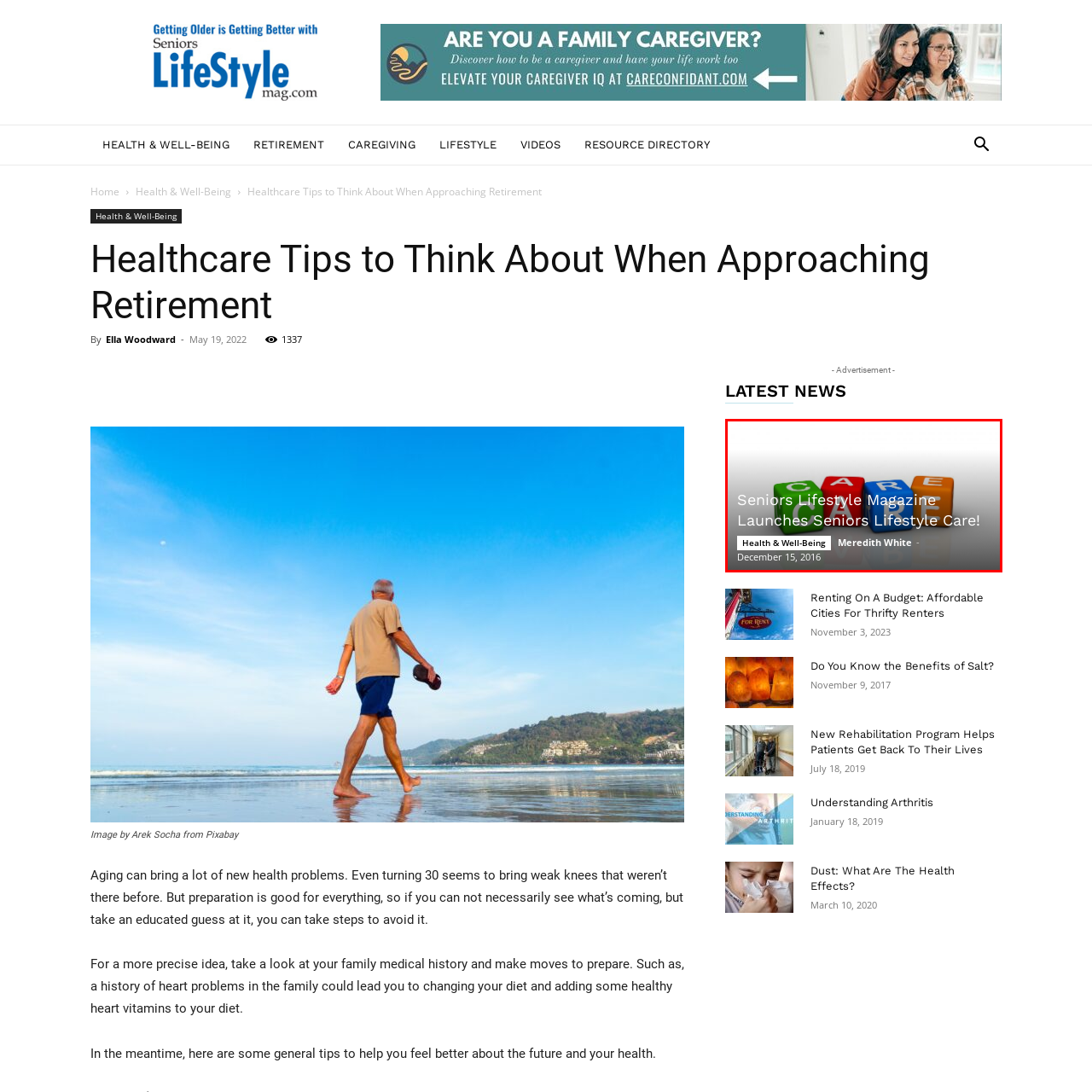Who is attributed to the information in the image? Analyze the image within the red bounding box and give a one-word or short-phrase response.

Meredith White